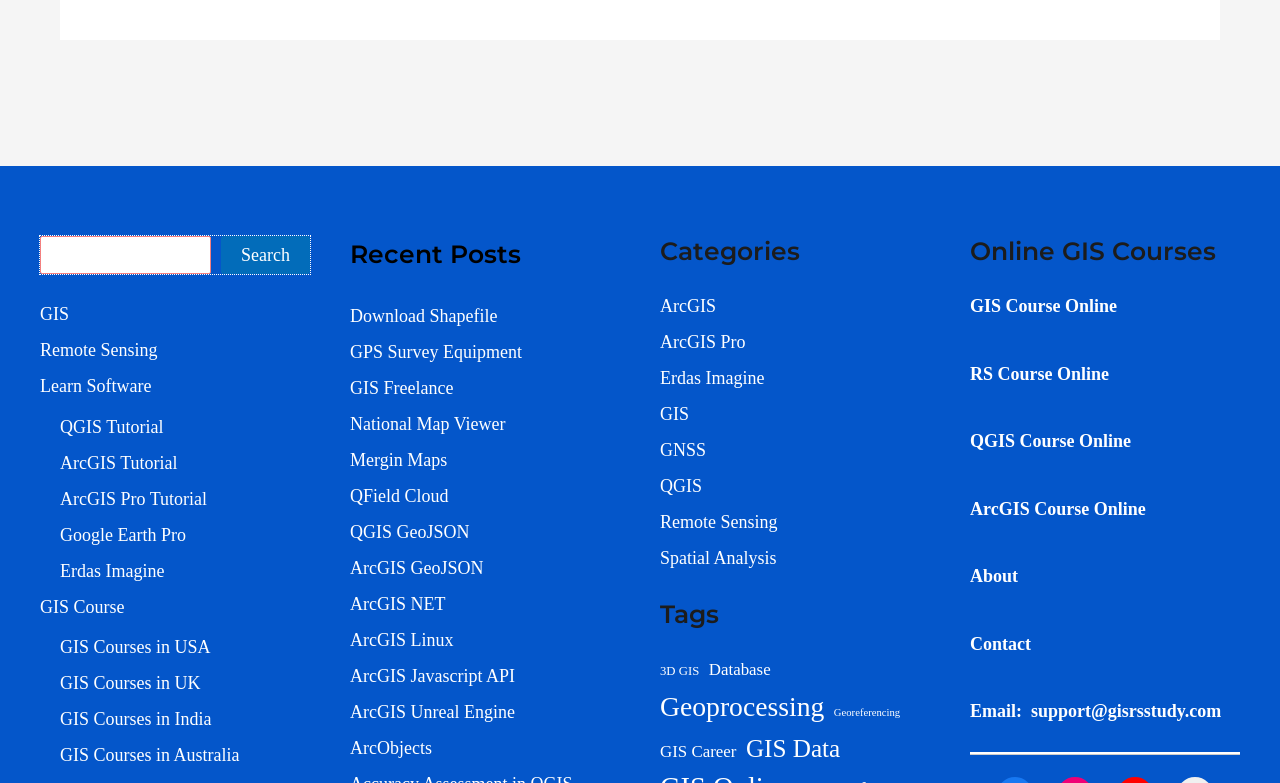Using the provided element description, identify the bounding box coordinates as (top-left x, top-left y, bottom-right x, bottom-right y). Ensure all values are between 0 and 1. Description: GIS Courses in Australia

[0.047, 0.952, 0.187, 0.977]